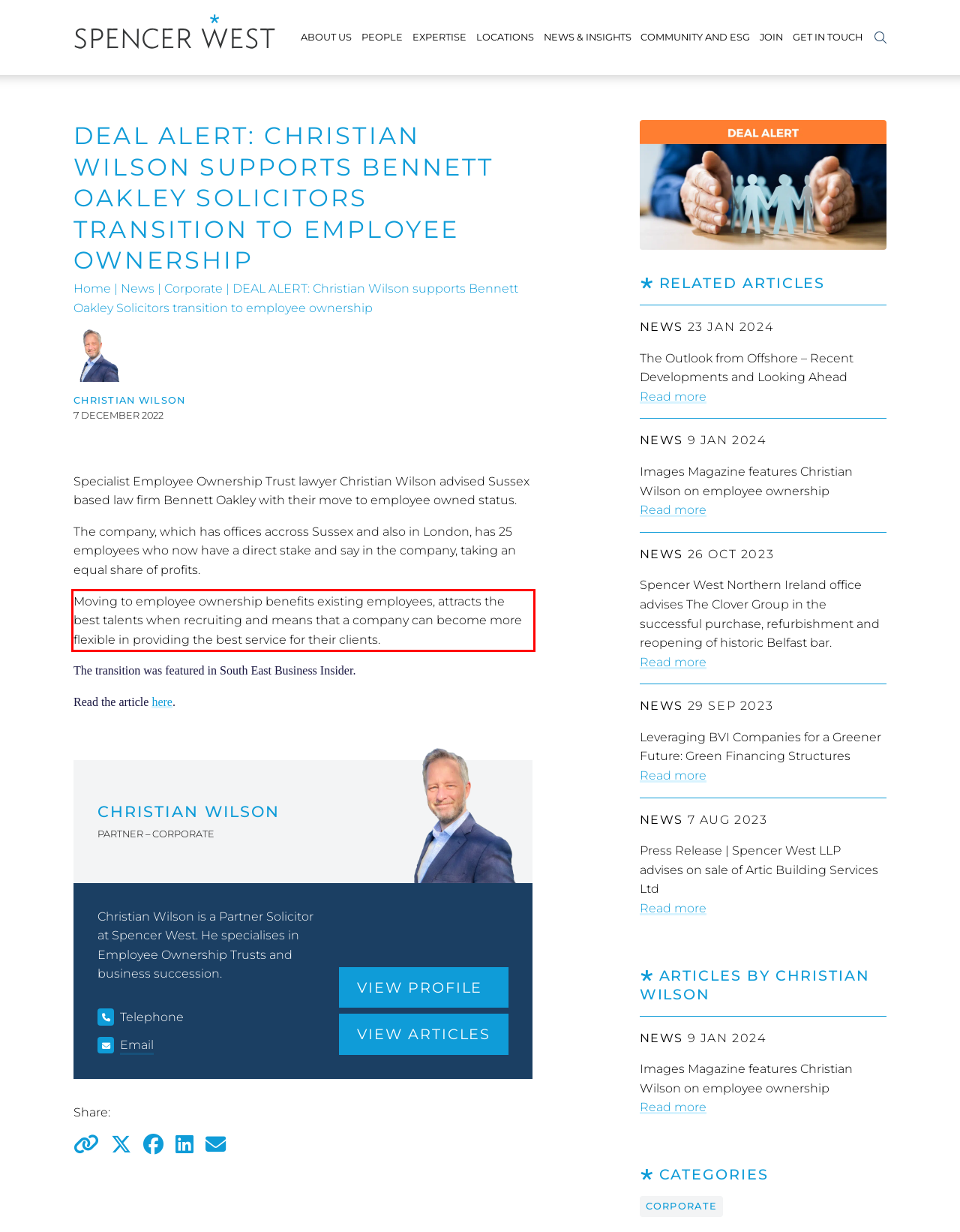You are provided with a screenshot of a webpage that includes a UI element enclosed in a red rectangle. Extract the text content inside this red rectangle.

Moving to employee ownership benefits existing employees, attracts the best talents when recruiting and means that a company can become more flexible in providing the best service for their clients.